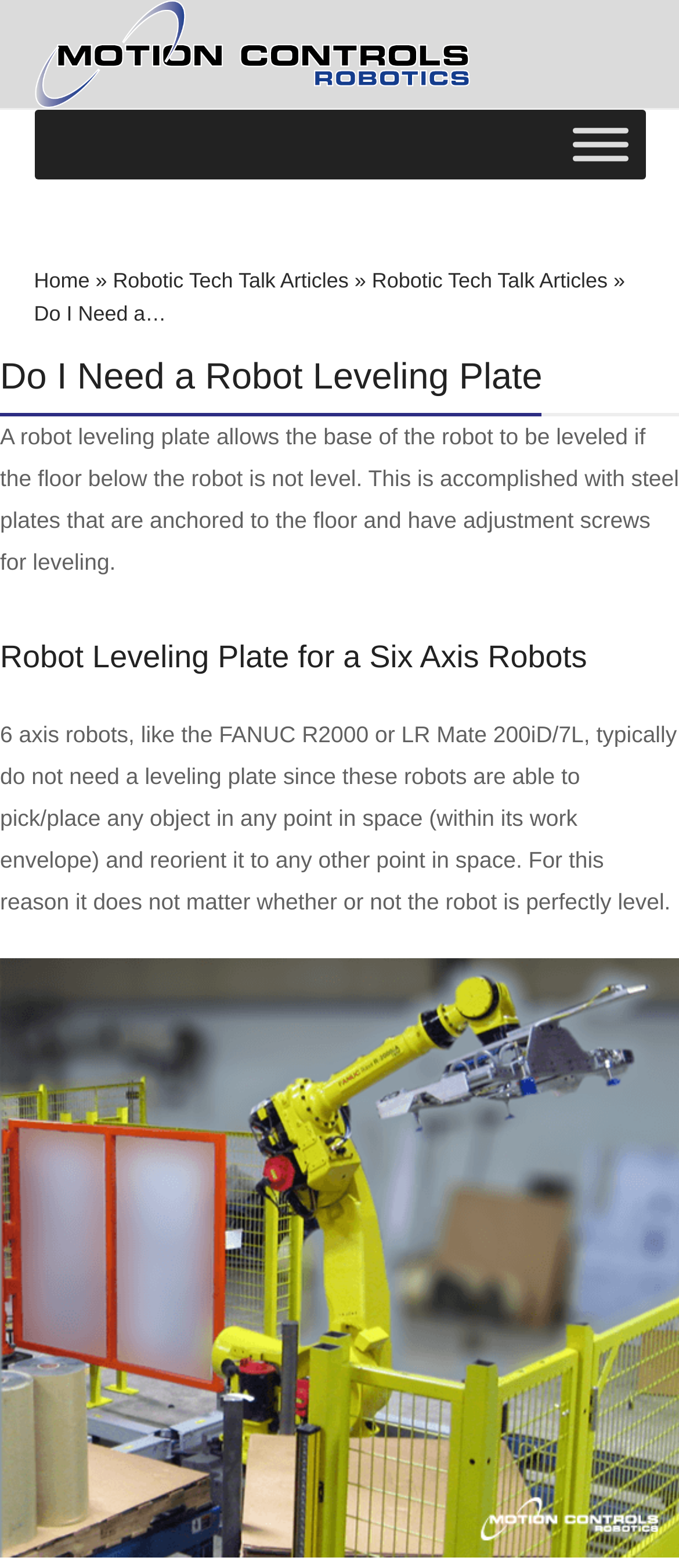Provide a brief response to the question below using a single word or phrase: 
What is the name of the company mentioned on the webpage?

Motion Controls Robotics